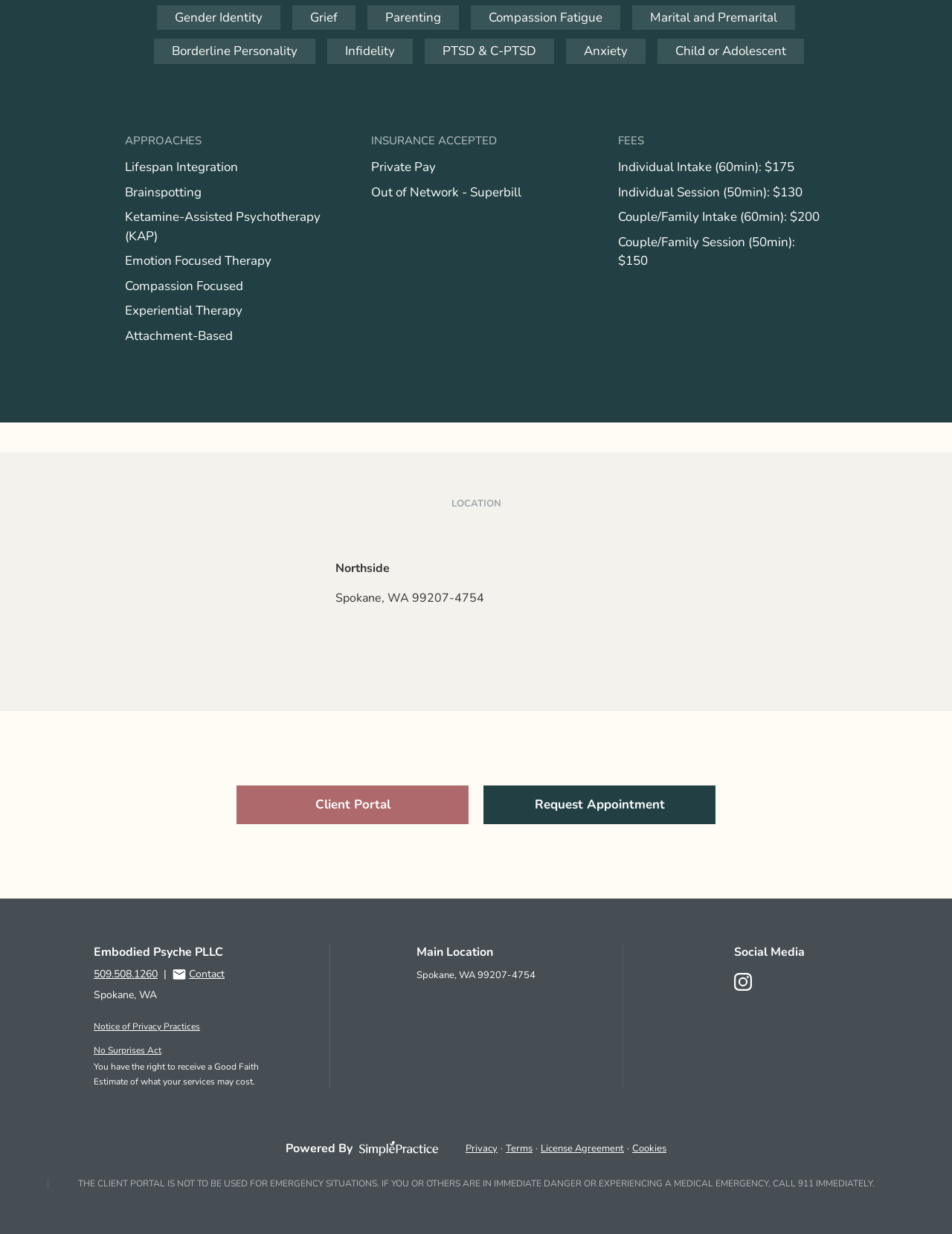Mark the bounding box of the element that matches the following description: "parent_node: Powered By aria-label="SimplePractice"".

[0.377, 0.925, 0.461, 0.937]